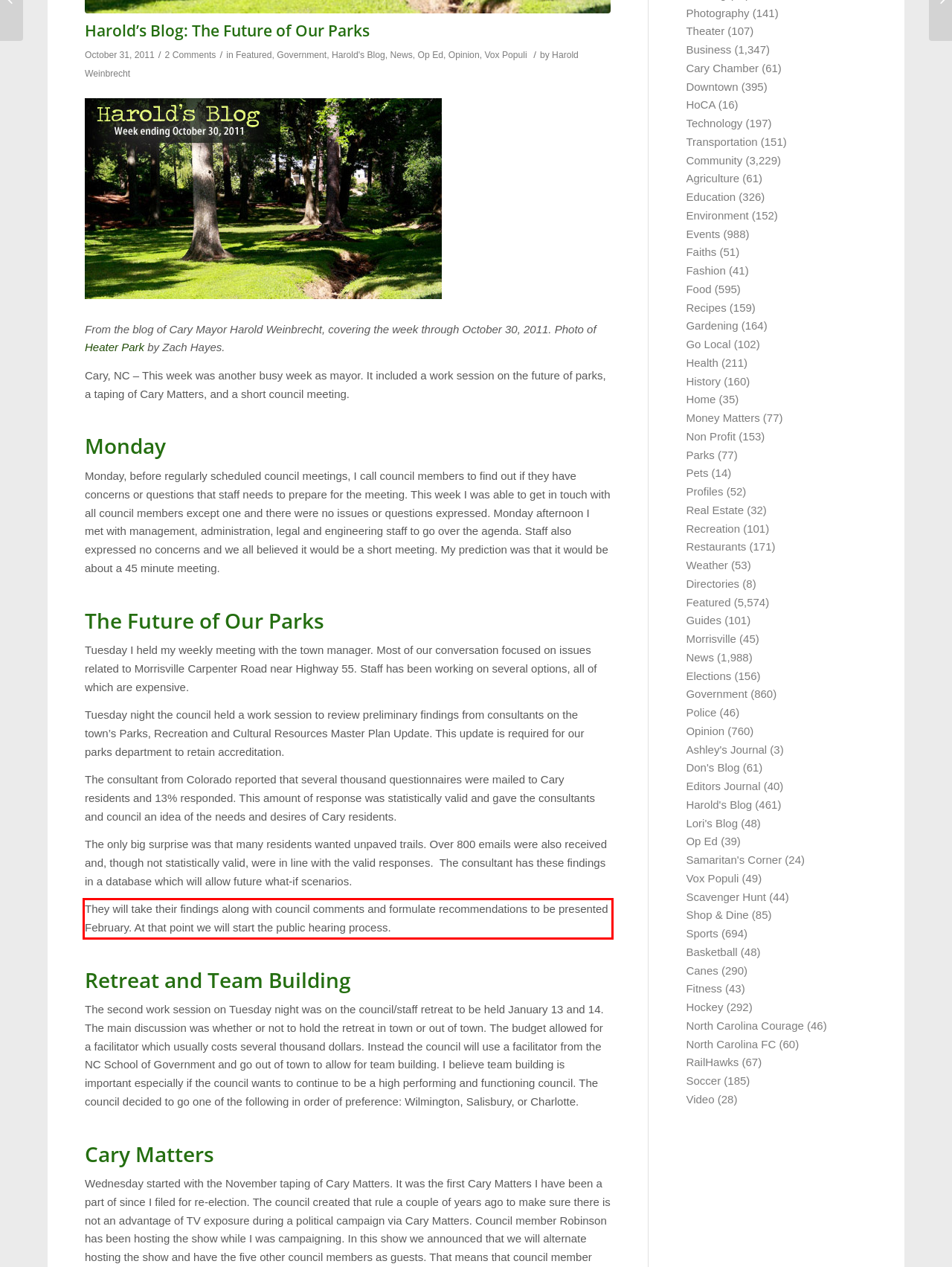You have a screenshot with a red rectangle around a UI element. Recognize and extract the text within this red bounding box using OCR.

They will take their findings along with council comments and formulate recommendations to be presented February. At that point we will start the public hearing process.